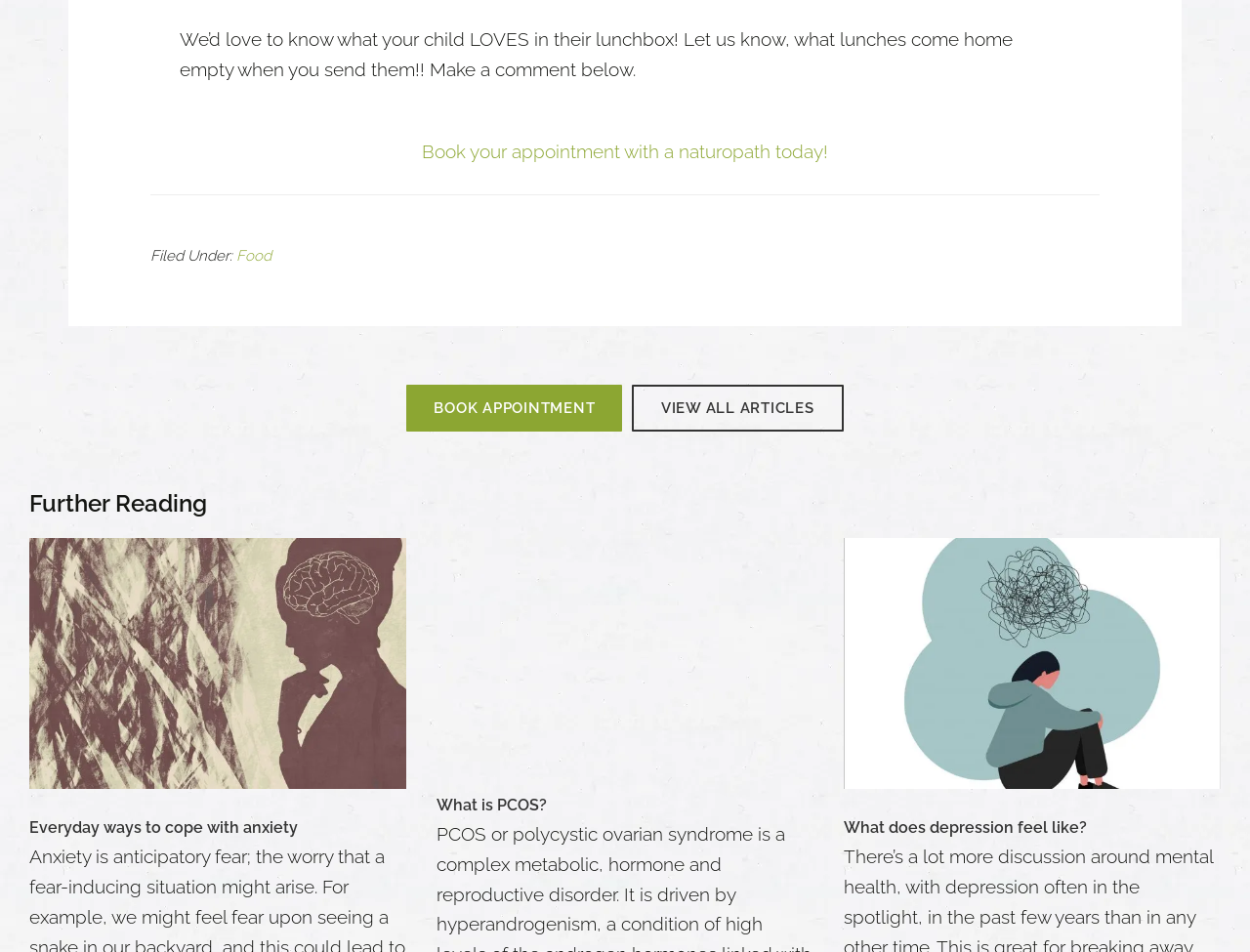Please identify the bounding box coordinates of the clickable area that will allow you to execute the instruction: "Read the article 'Sisterhood Will Always Be Powerful'".

None